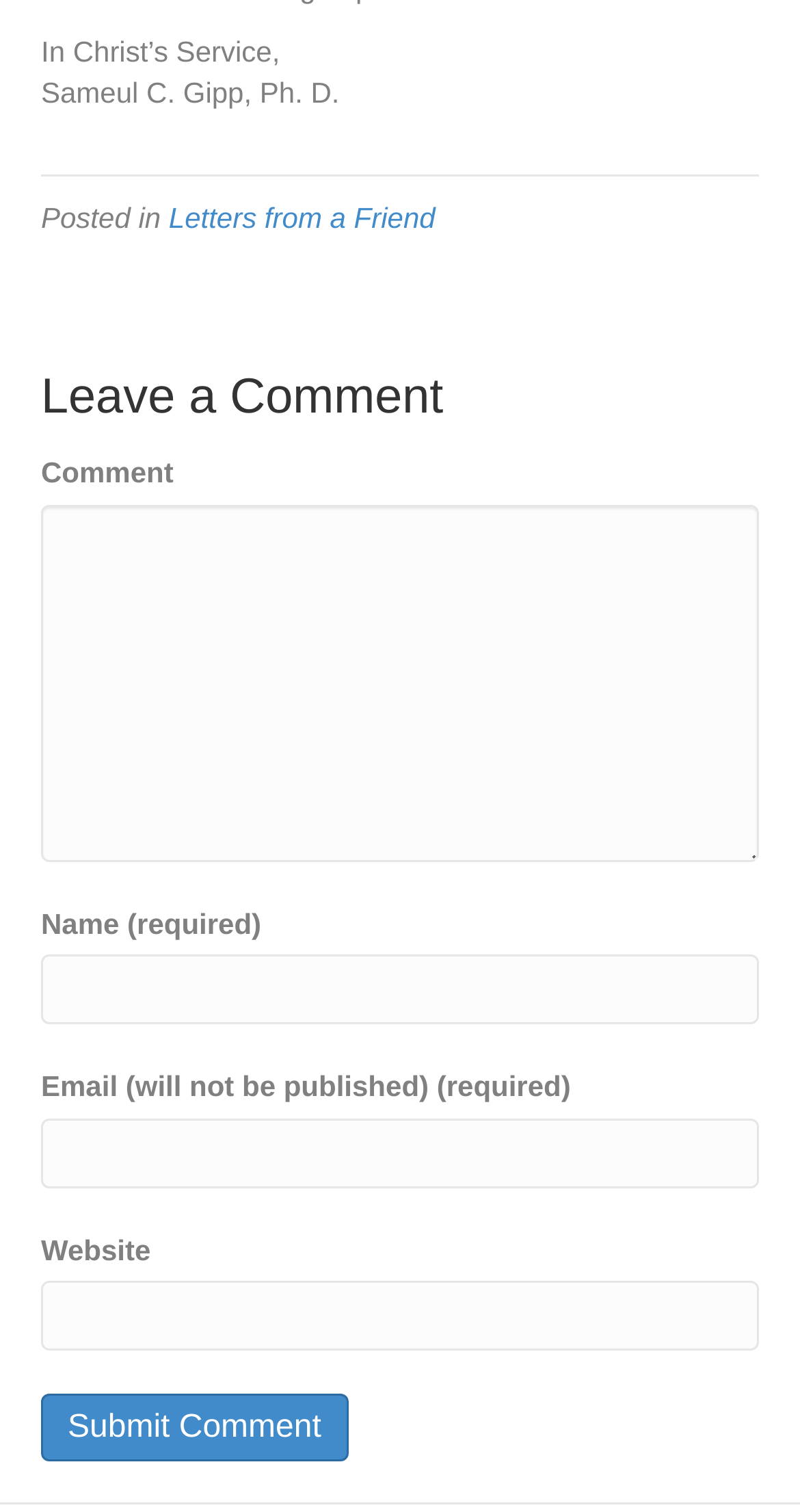Using the provided description Letters from a Friend, find the bounding box coordinates for the UI element. Provide the coordinates in (top-left x, top-left y, bottom-right x, bottom-right y) format, ensuring all values are between 0 and 1.

[0.211, 0.133, 0.544, 0.155]